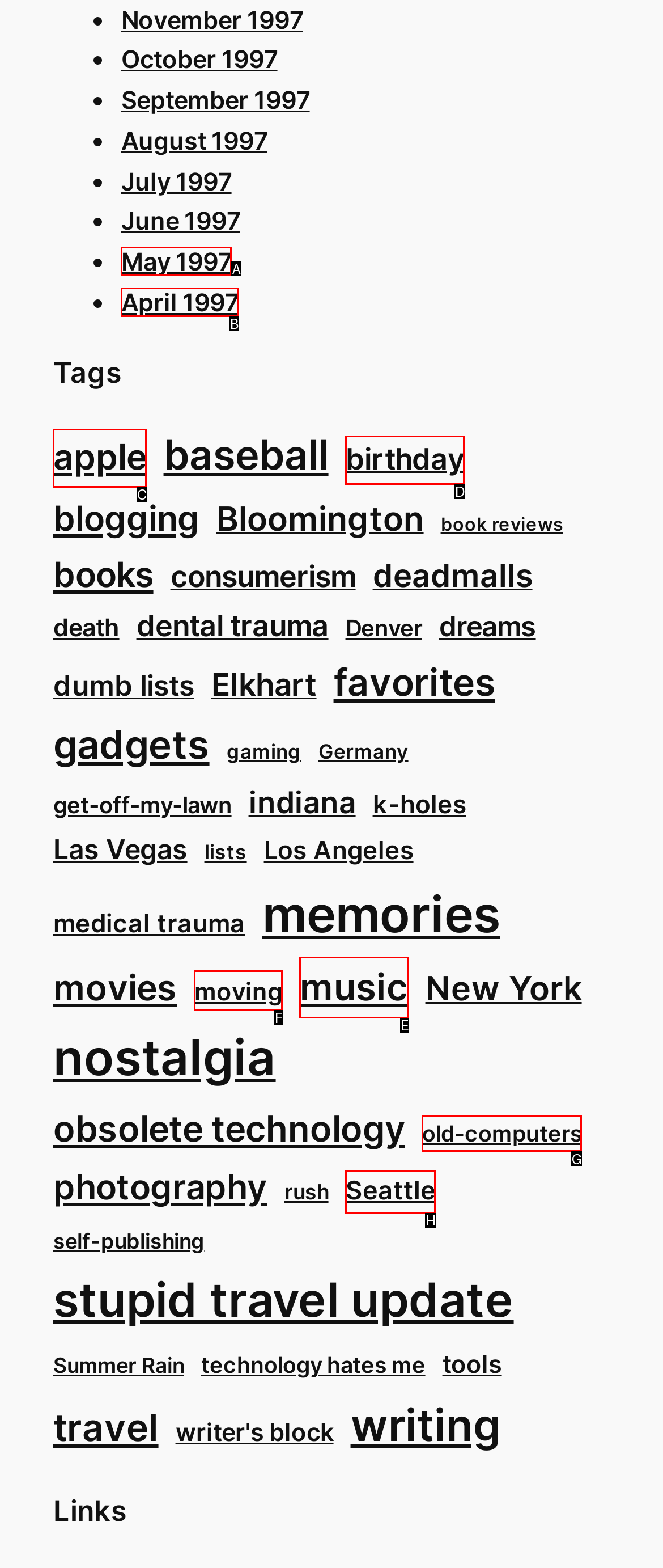Identify the UI element that corresponds to this description: moving
Respond with the letter of the correct option.

F